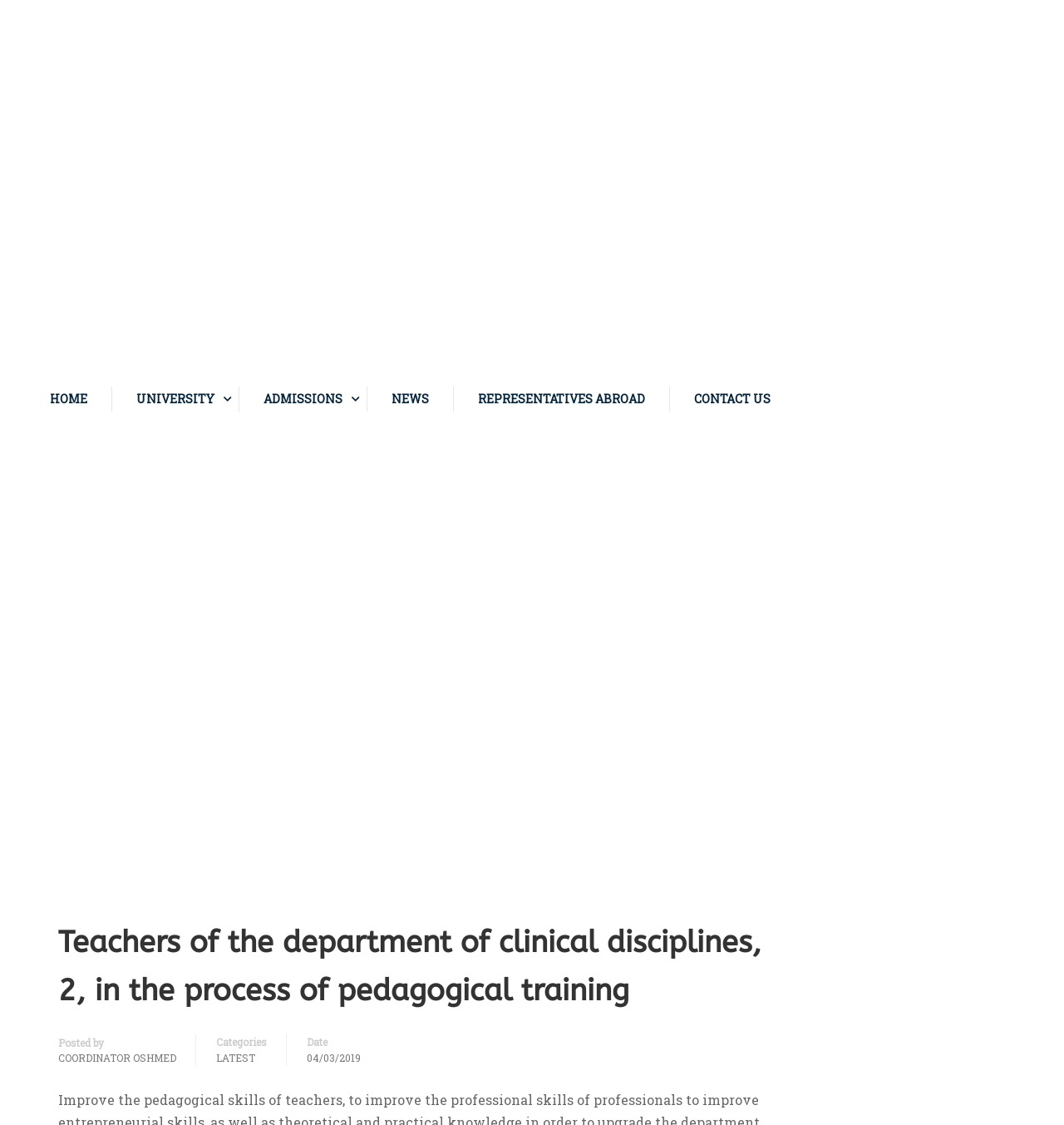What is the date of the post?
Based on the screenshot, answer the question with a single word or phrase.

04/03/2019